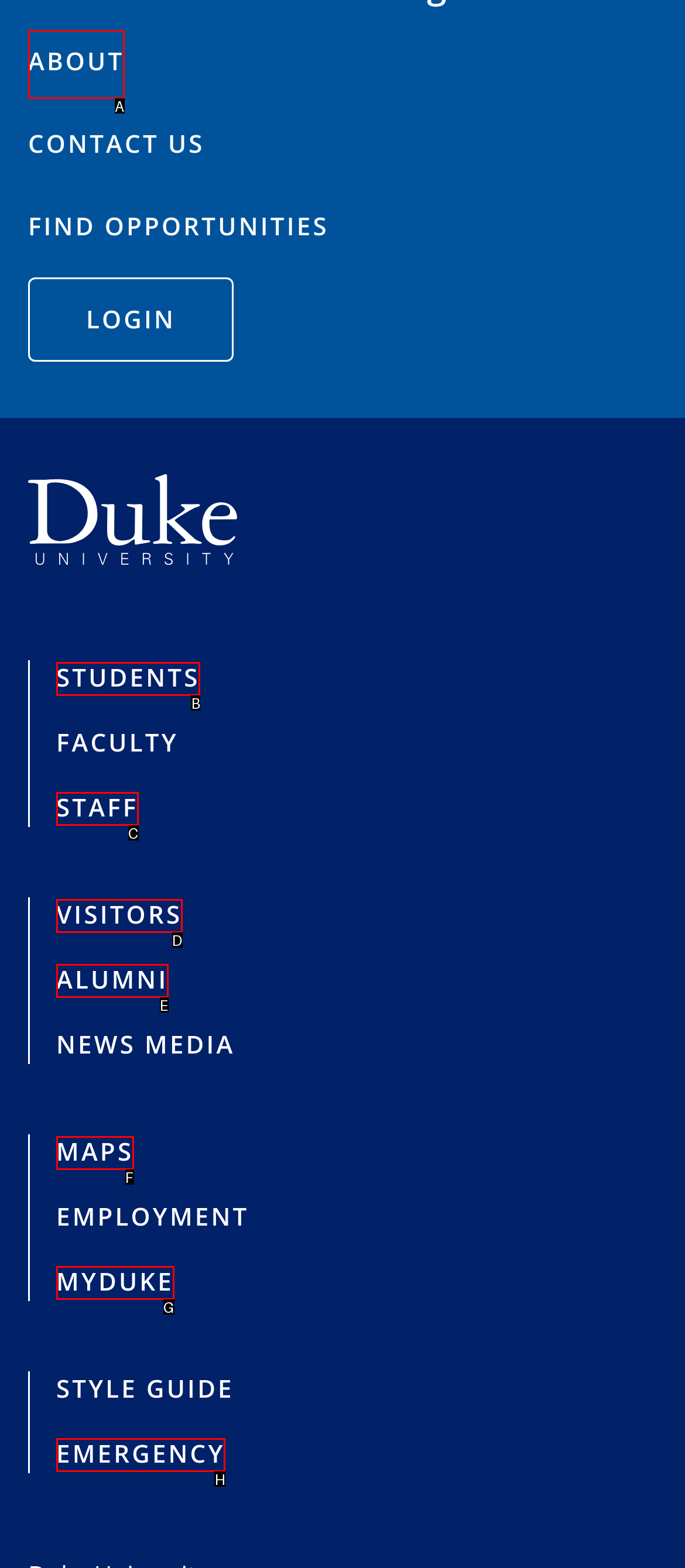Determine the HTML element that aligns with the description: Students
Answer by stating the letter of the appropriate option from the available choices.

B